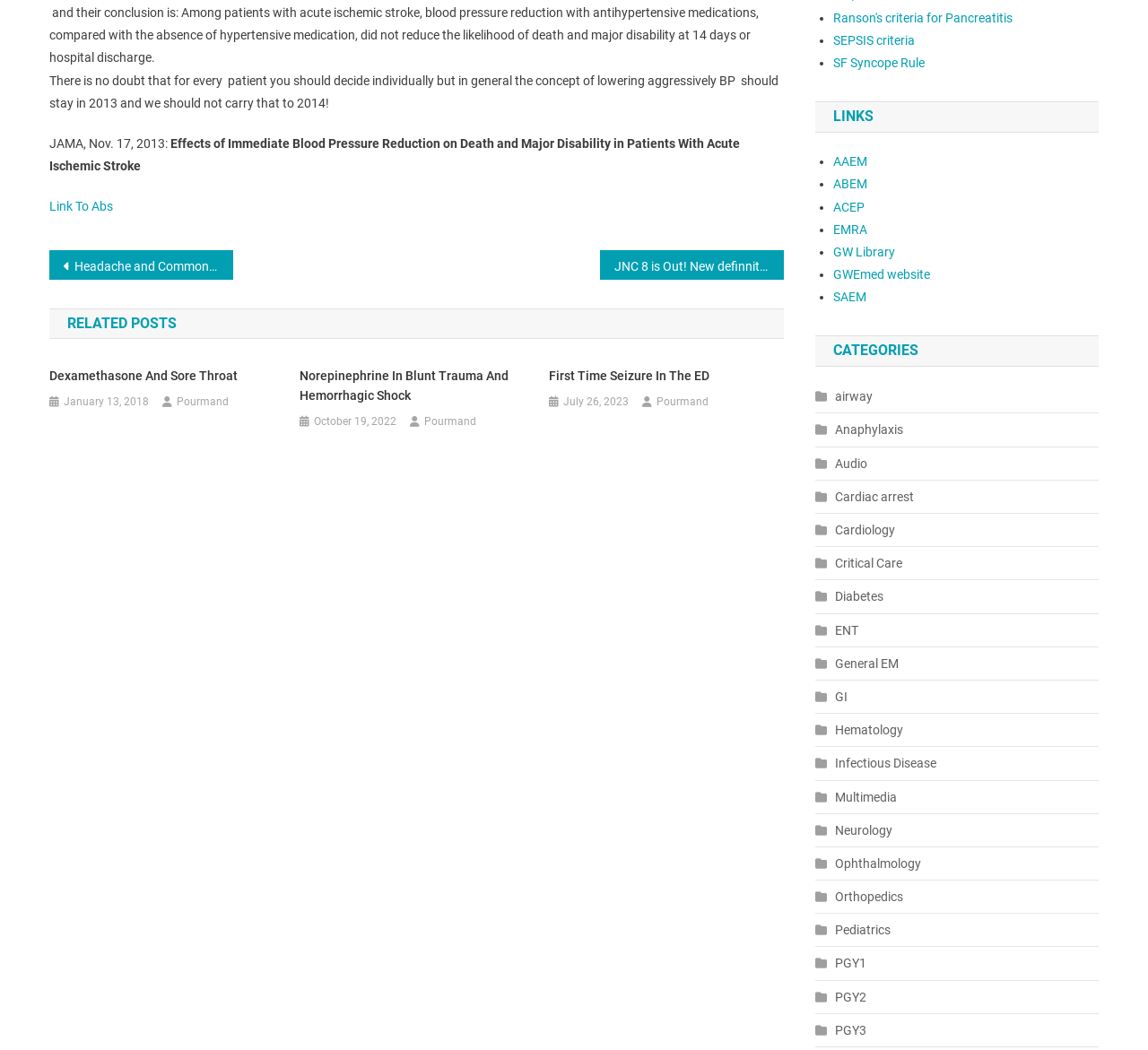Given the following UI element description: "Headache and Common Questions", find the bounding box coordinates in the webpage screenshot.

[0.043, 0.238, 0.203, 0.266]